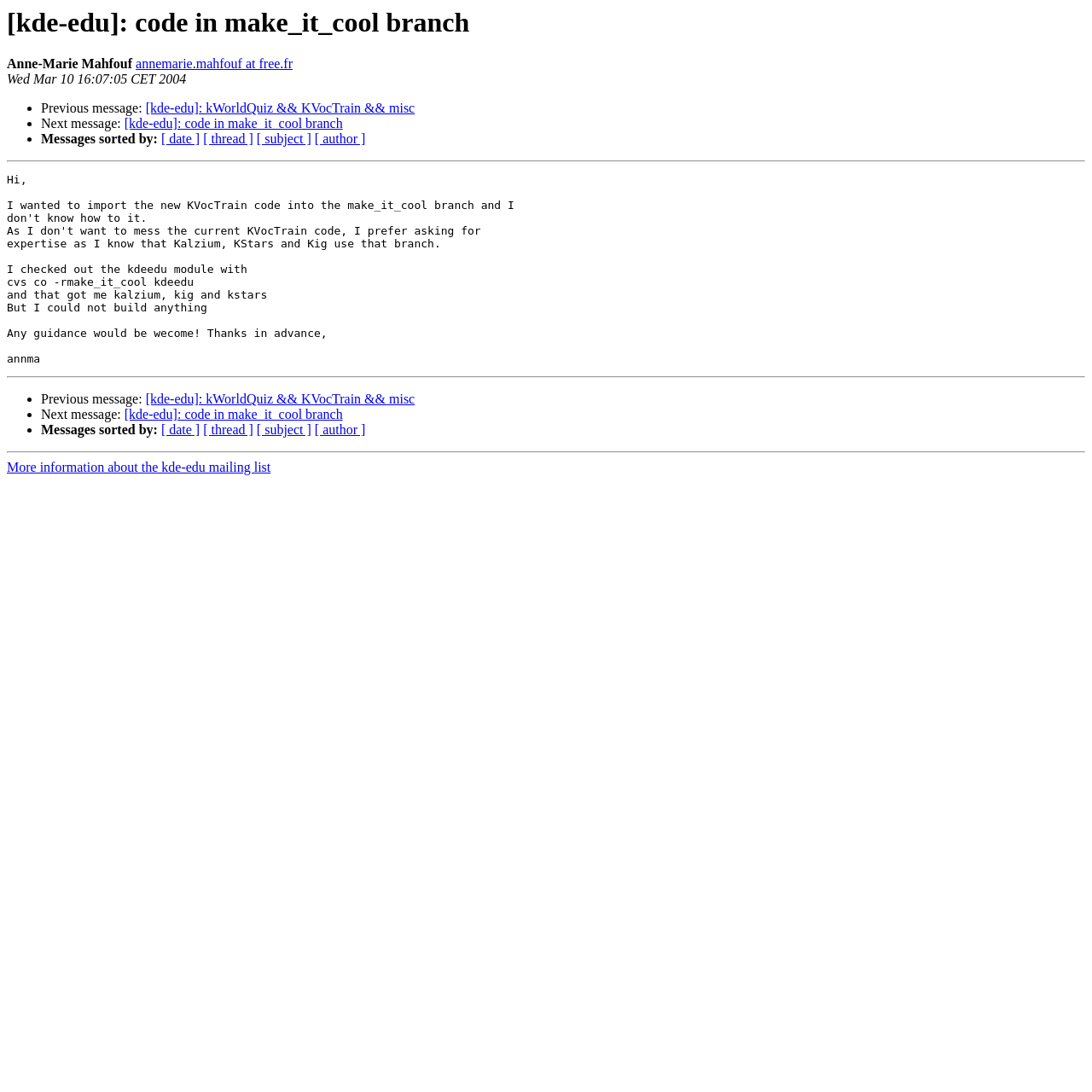What are the options to sort messages by?
Using the image as a reference, answer the question with a short word or phrase.

date, thread, subject, author